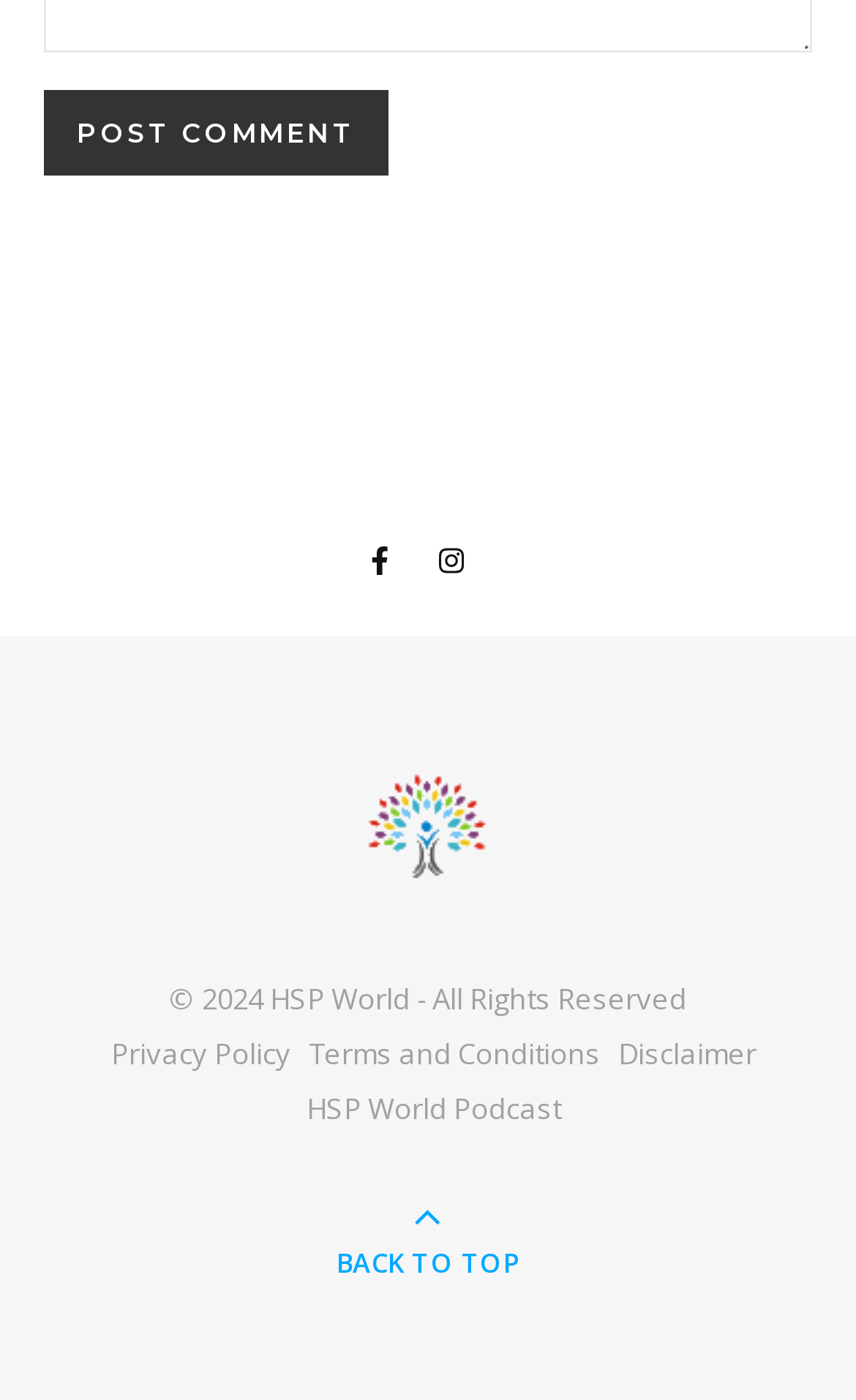Locate the bounding box coordinates of the element to click to perform the following action: 'Read the Privacy Policy'. The coordinates should be given as four float values between 0 and 1, in the form of [left, top, right, bottom].

[0.129, 0.738, 0.34, 0.766]